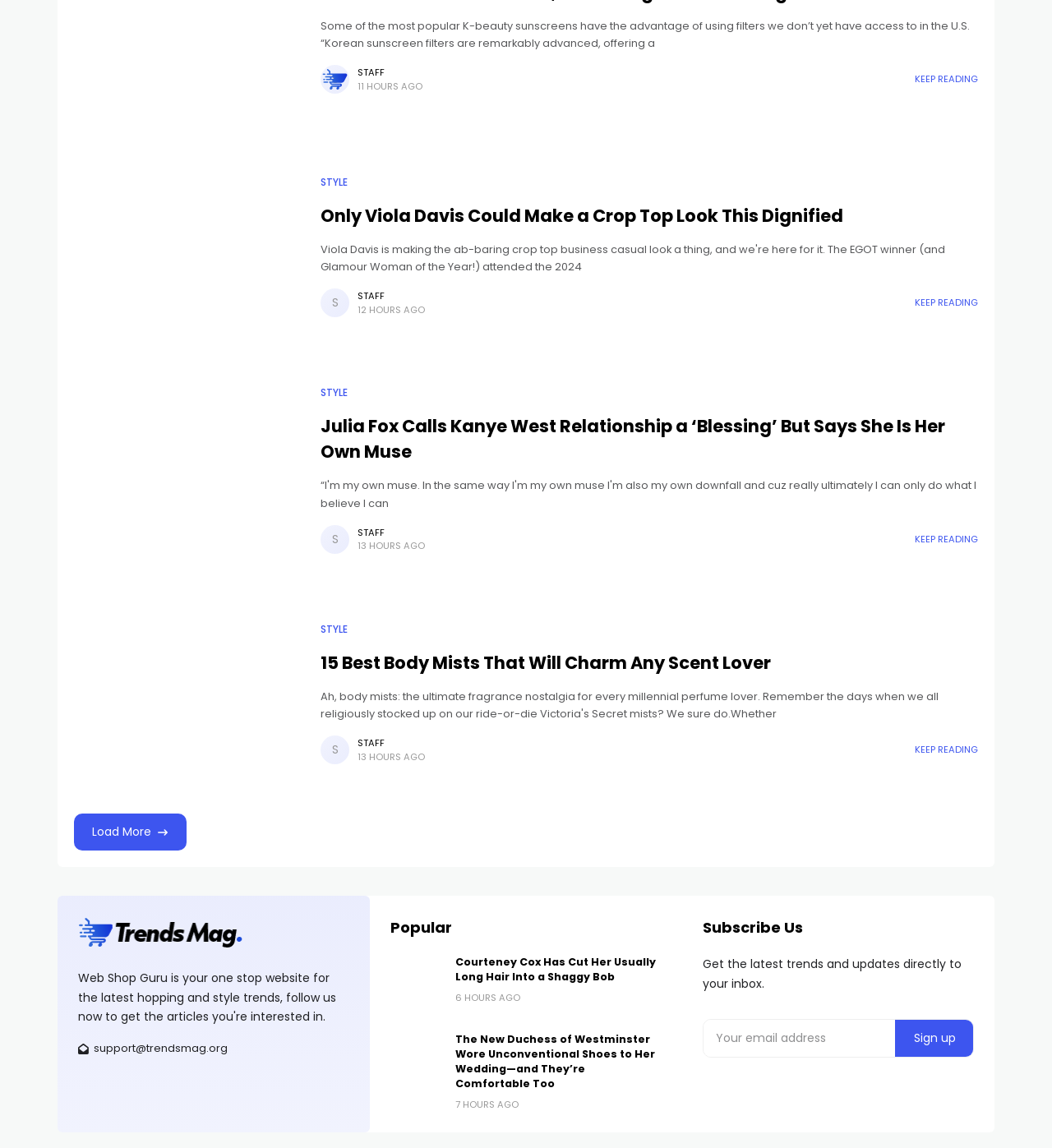Find the bounding box coordinates of the area to click in order to follow the instruction: "Subscribe to the newsletter".

[0.851, 0.887, 0.926, 0.921]